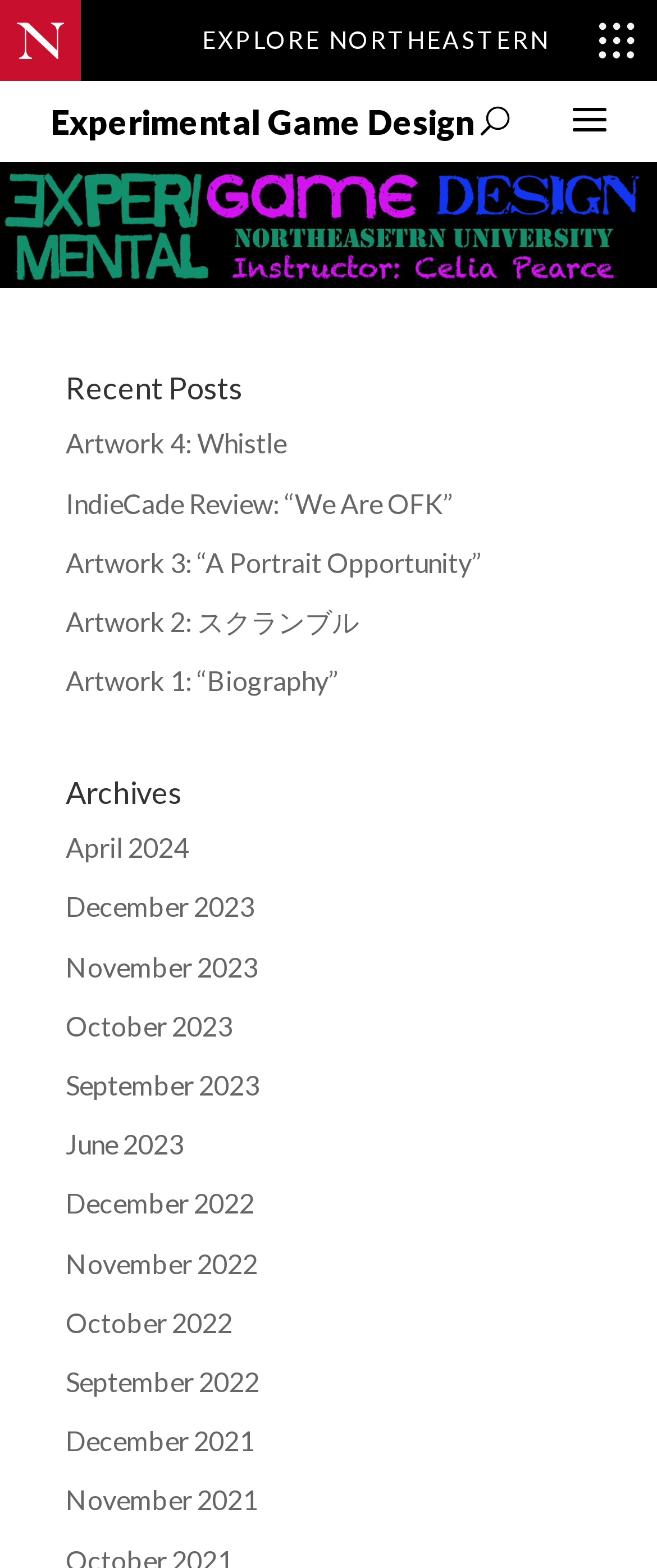Deliver a detailed narrative of the webpage's visual and textual elements.

This webpage is about Experimental Game Design, specifically the "Appropriation First – Final Iteration: Blind Game" project. At the top-left corner, there is a link to "Skip to content" and a navigation menu labeled "global" that spans the entire width of the page. Within this menu, there is a link to "Northeastern University" accompanied by an image of the university's logo. Next to it, there is a button to toggle the "Explore Northeastern" menu.

Below the navigation menu, there is a prominent link to "Experimental Game Design" and another navigation menu labeled "Main site navigation". On the right side of the page, there is a search bar with a placeholder text "Search for..." and a search button accompanied by a small image.

The main content of the page is divided into two sections. The first section is headed by "Recent Posts" and features five links to different posts, including "Artwork 4: Whistle", "IndieCade Review: “We Are OFK”", and others. The second section is headed by "Archives" and lists 12 links to different months and years, ranging from April 2024 to December 2021.